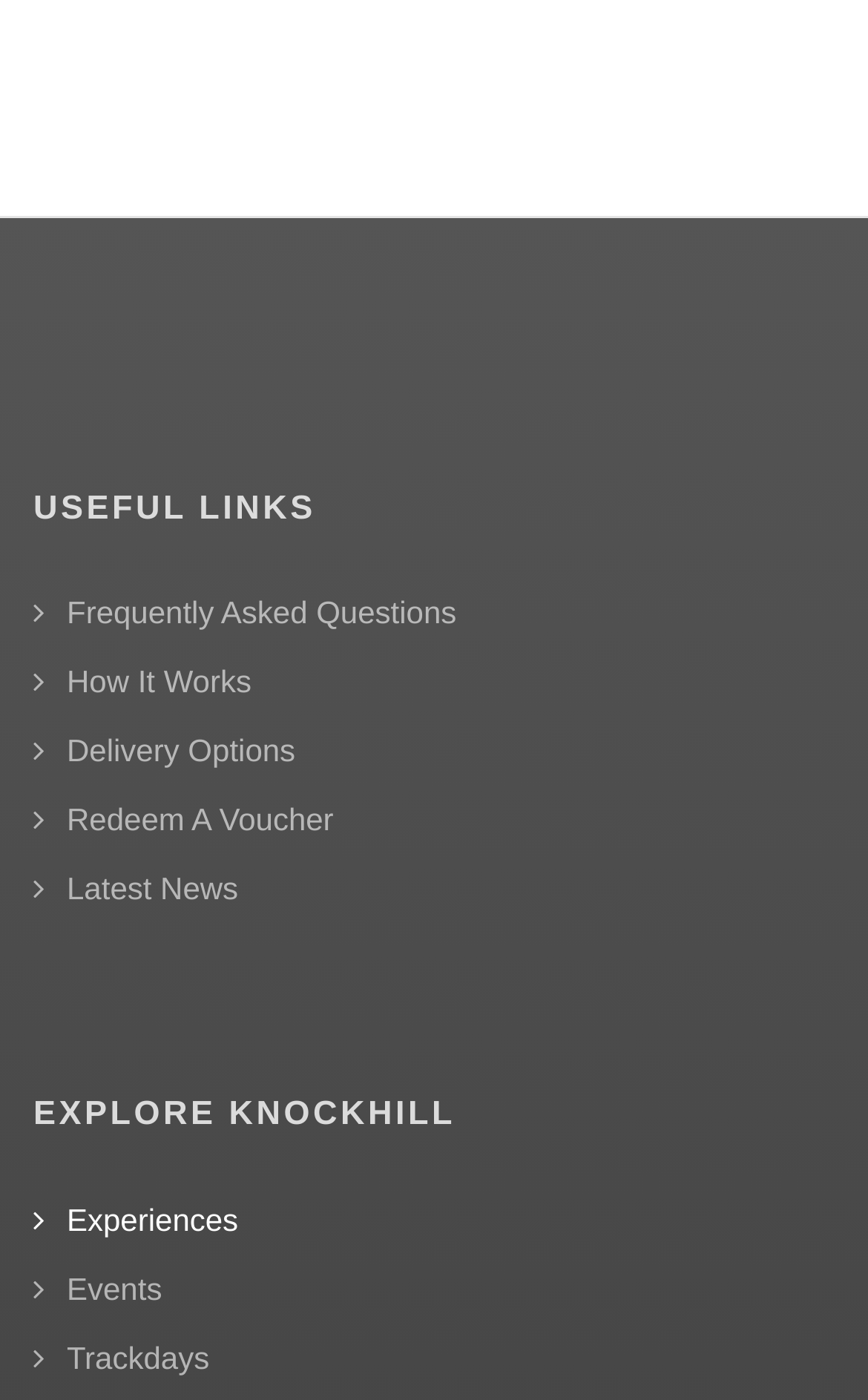Identify the bounding box coordinates for the region of the element that should be clicked to carry out the instruction: "View frequently asked questions". The bounding box coordinates should be four float numbers between 0 and 1, i.e., [left, top, right, bottom].

[0.038, 0.425, 0.526, 0.45]